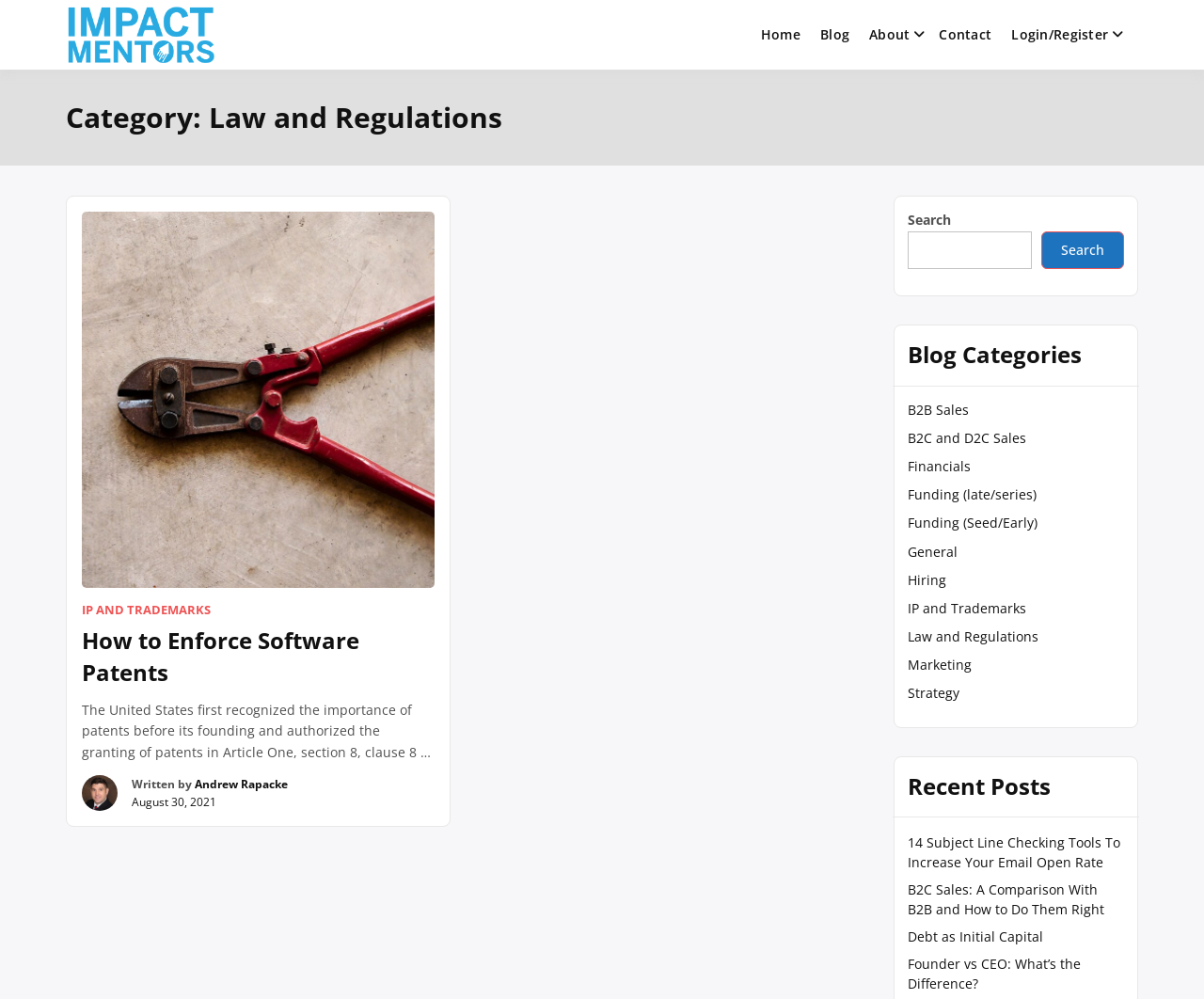Find and extract the text of the primary heading on the webpage.

Category: Law and Regulations